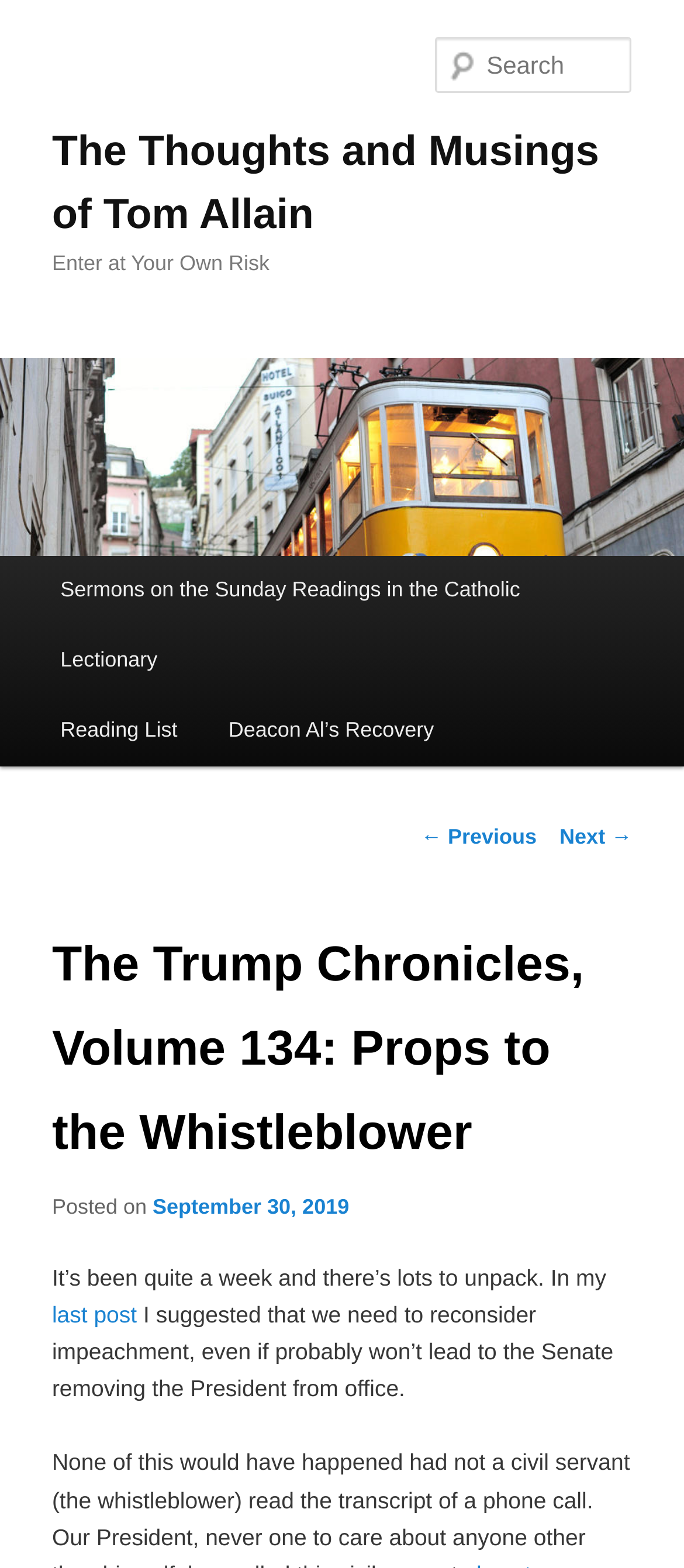What is the name of the blog?
Please provide a comprehensive and detailed answer to the question.

I determined the answer by looking at the heading element with the text 'The Thoughts and Musings of Tom Allain' which appears at the top of the webpage, indicating that it is the title of the blog.